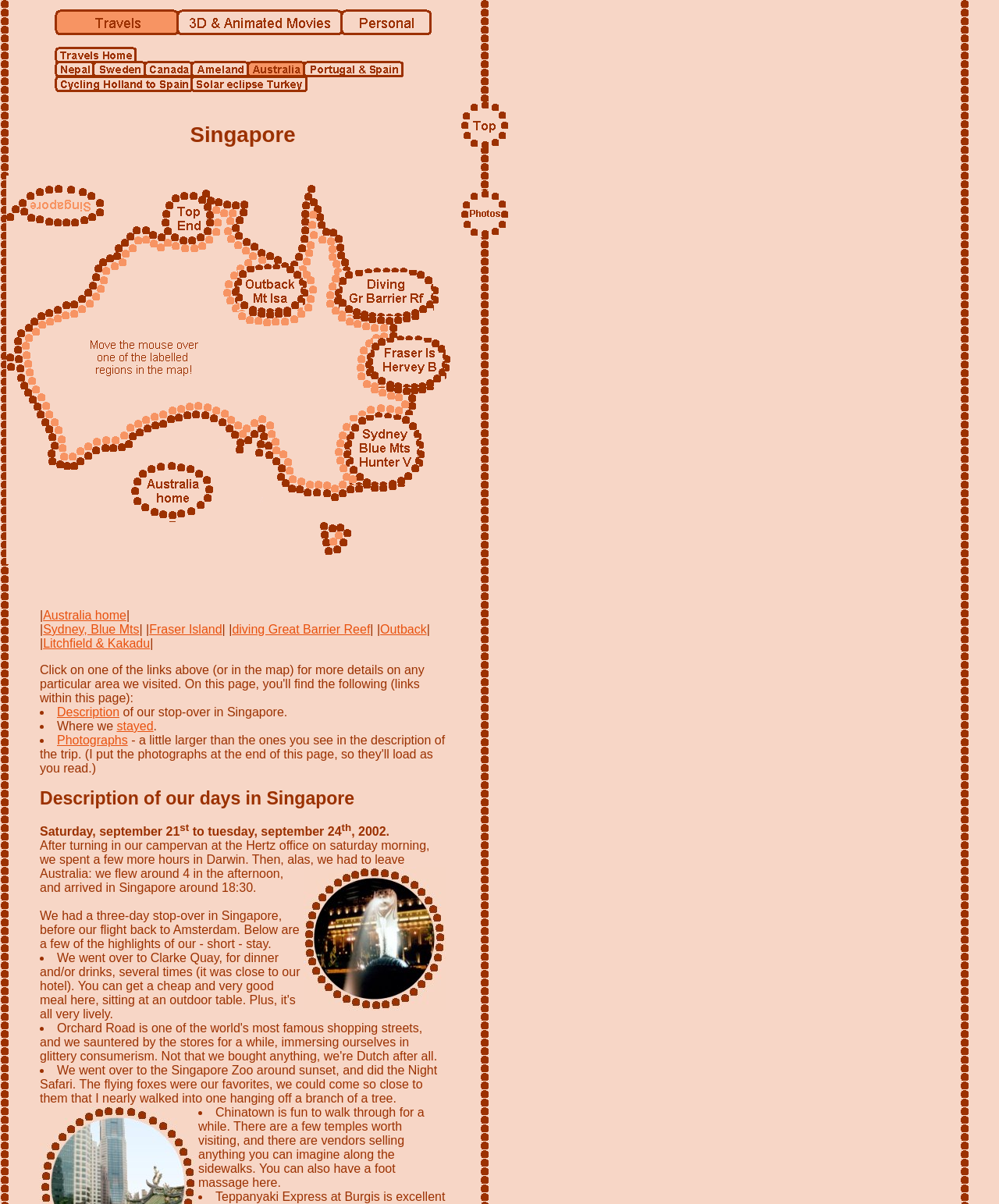Can you show the bounding box coordinates of the region to click on to complete the task described in the instruction: "Click on the link to go to the top of the page"?

[0.462, 0.114, 0.509, 0.125]